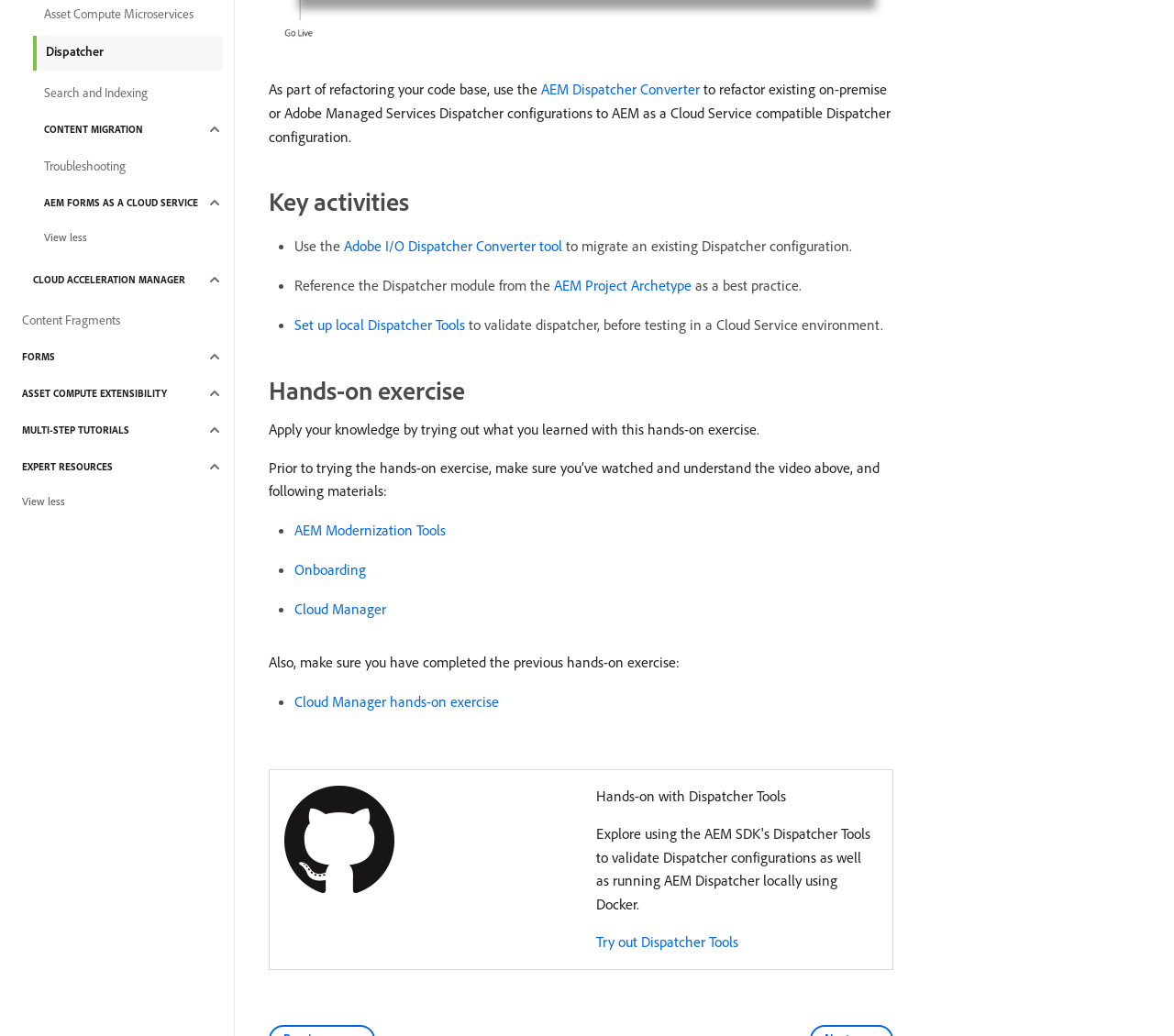Please mark the clickable region by giving the bounding box coordinates needed to complete this instruction: "Set up local Dispatcher Tools".

[0.251, 0.304, 0.396, 0.322]